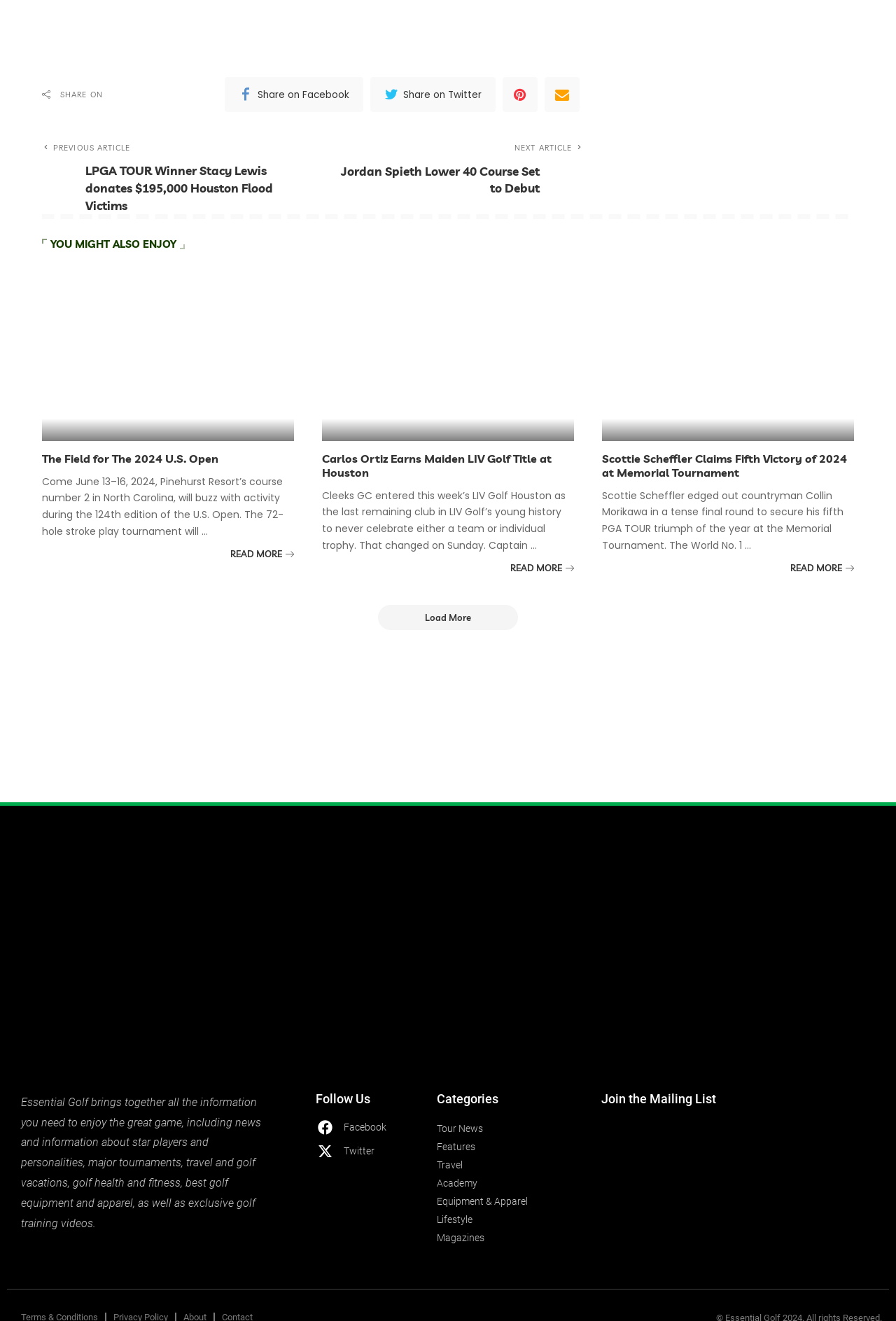Identify the bounding box for the described UI element: "Academy".

[0.488, 0.889, 0.617, 0.902]